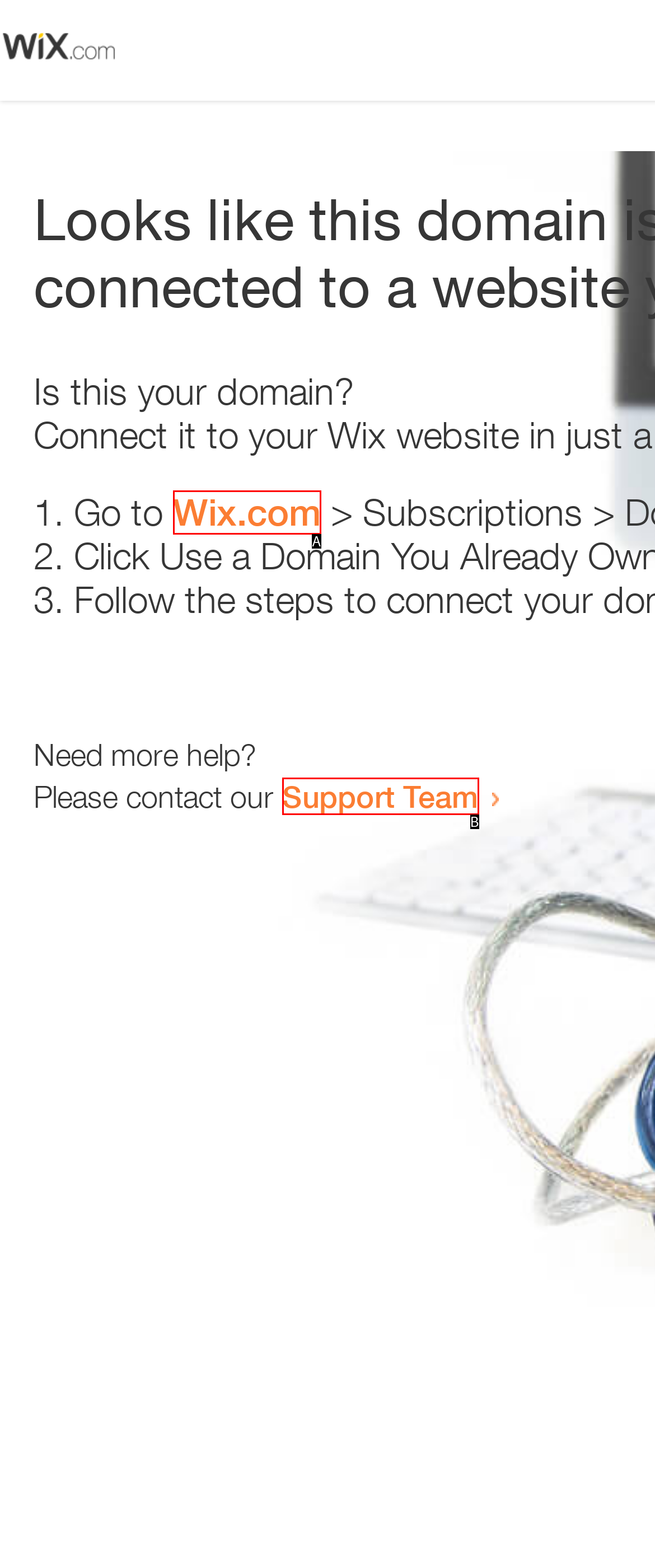Based on the description: Support Team, select the HTML element that fits best. Provide the letter of the matching option.

B